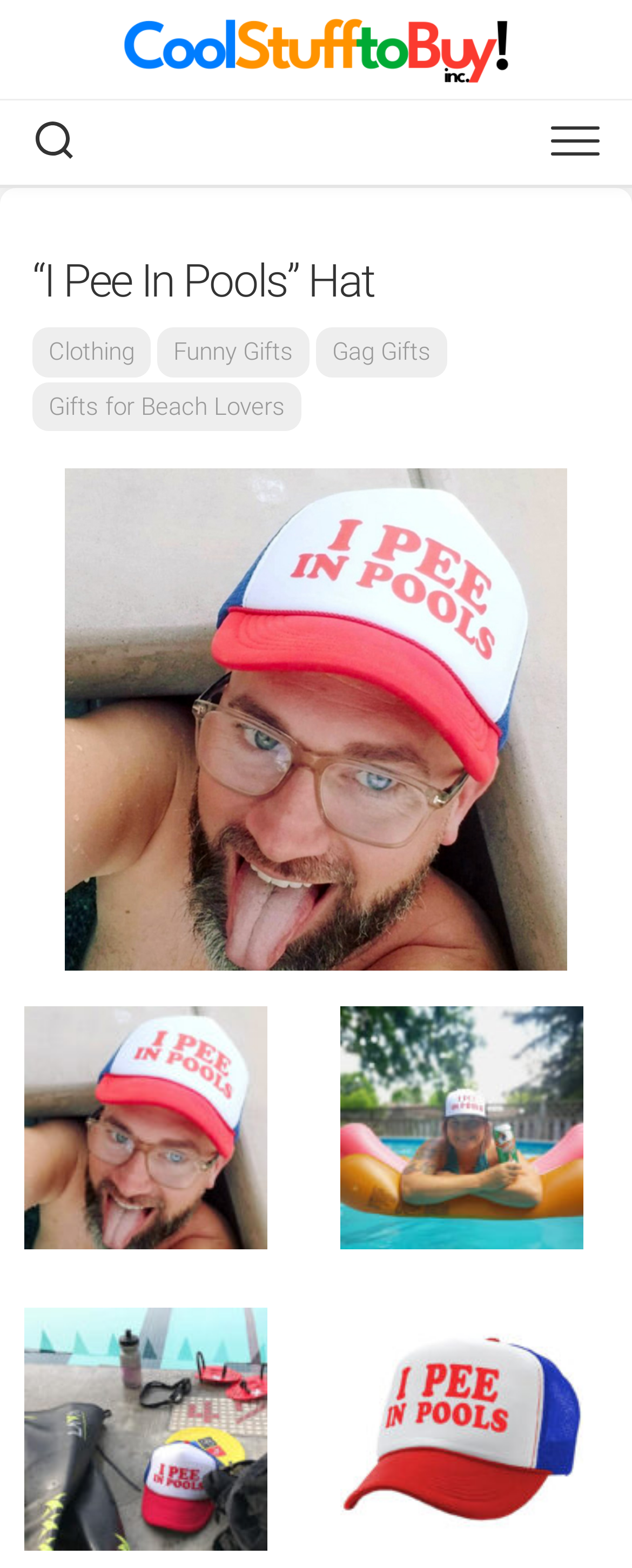Give a short answer using one word or phrase for the question:
What is the name of the hat?

I Pee In Pools Hat